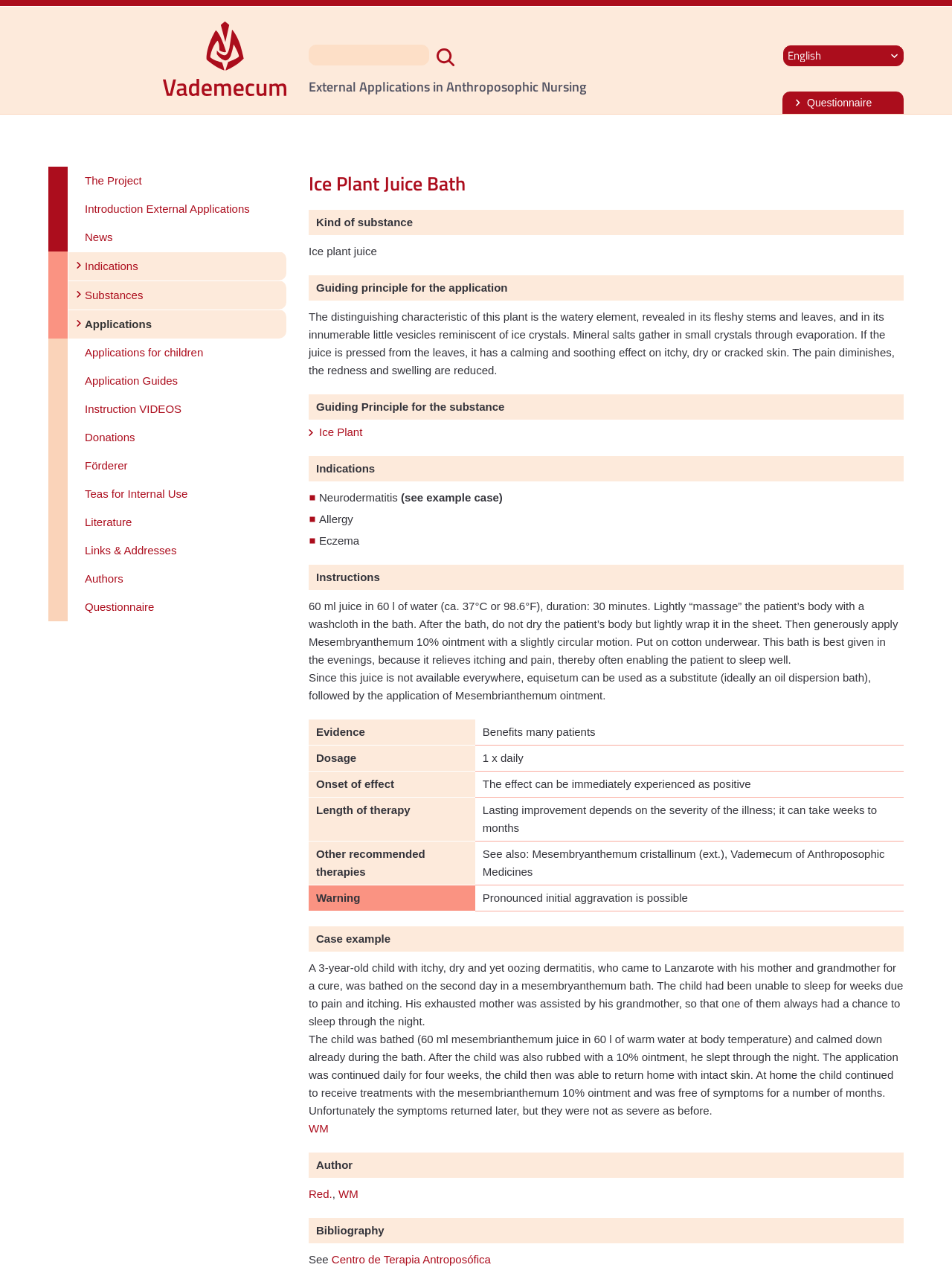Given the description "Instruction VIDEOS", provide the bounding box coordinates of the corresponding UI element.

[0.071, 0.308, 0.301, 0.33]